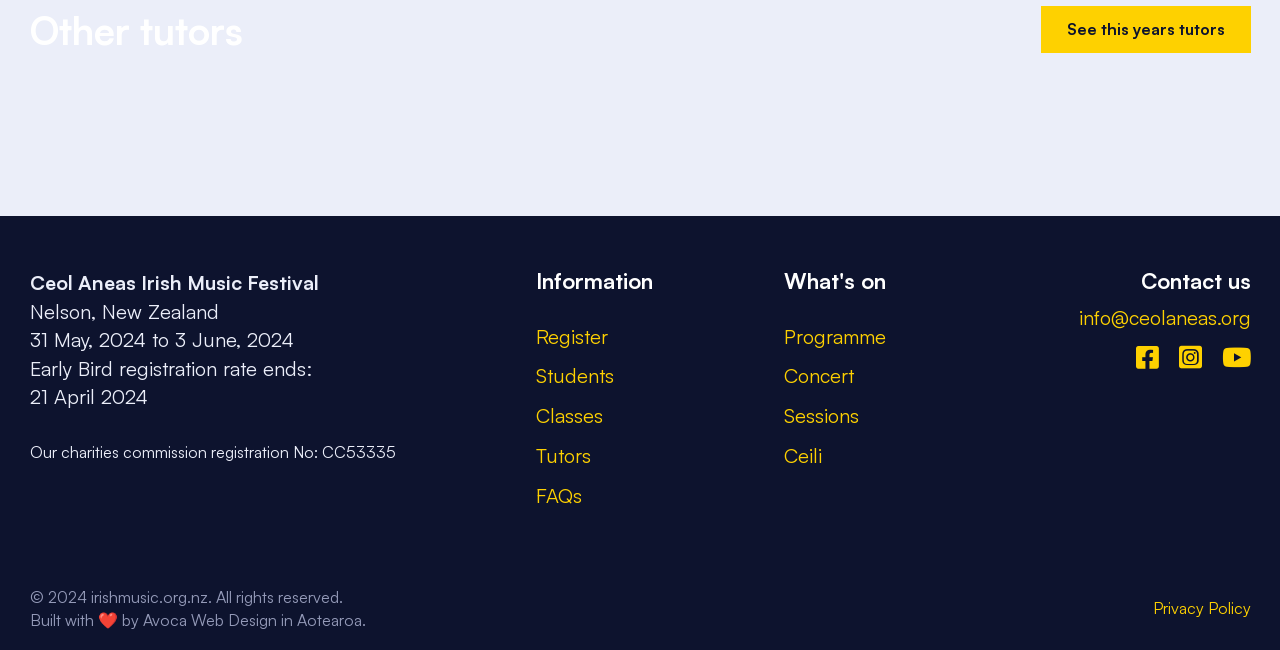Determine the bounding box coordinates for the area that should be clicked to carry out the following instruction: "View the Facebook page".

[0.887, 0.529, 0.905, 0.57]